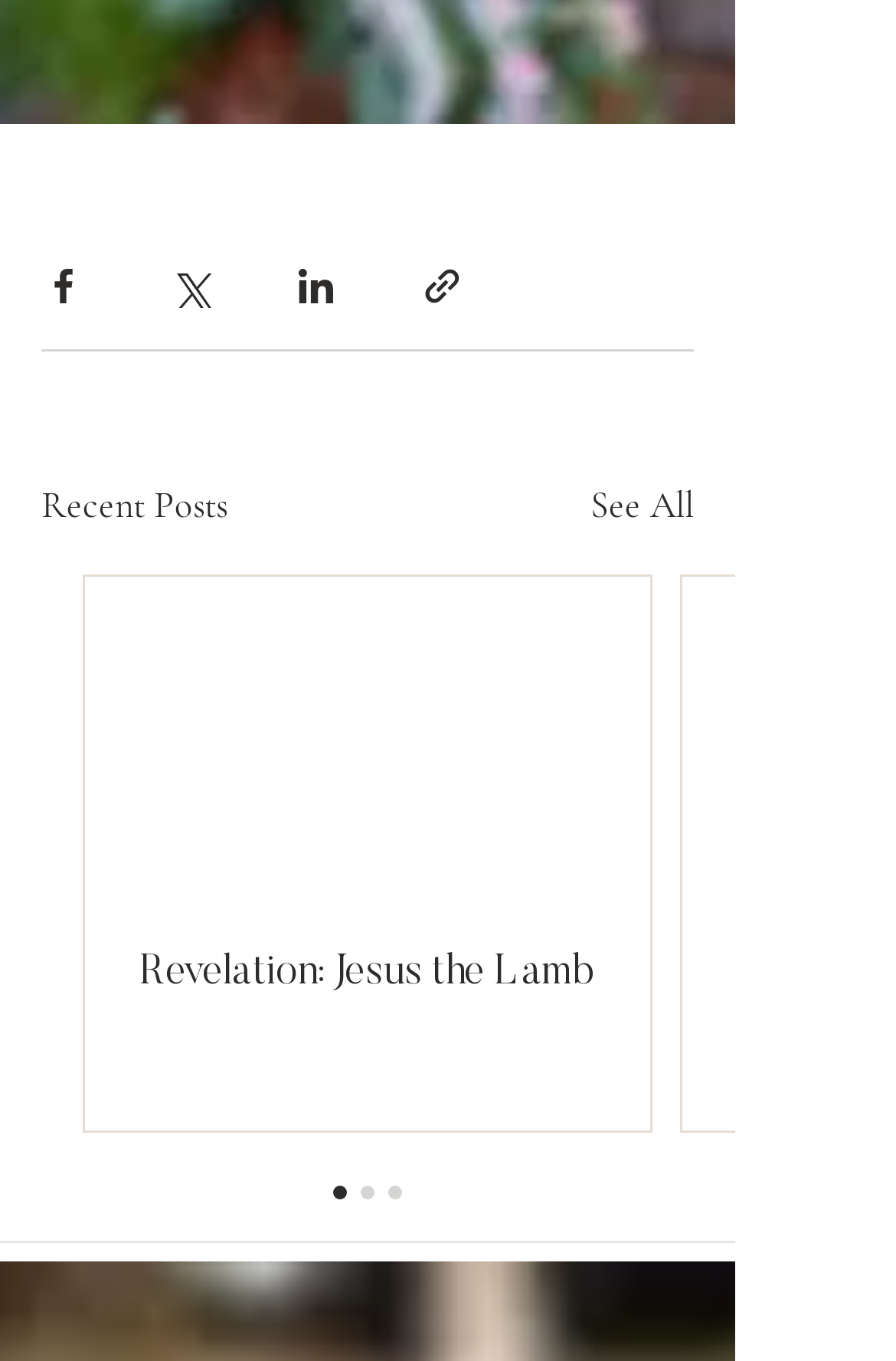Respond to the following query with just one word or a short phrase: 
How many articles are visible on the webpage?

0